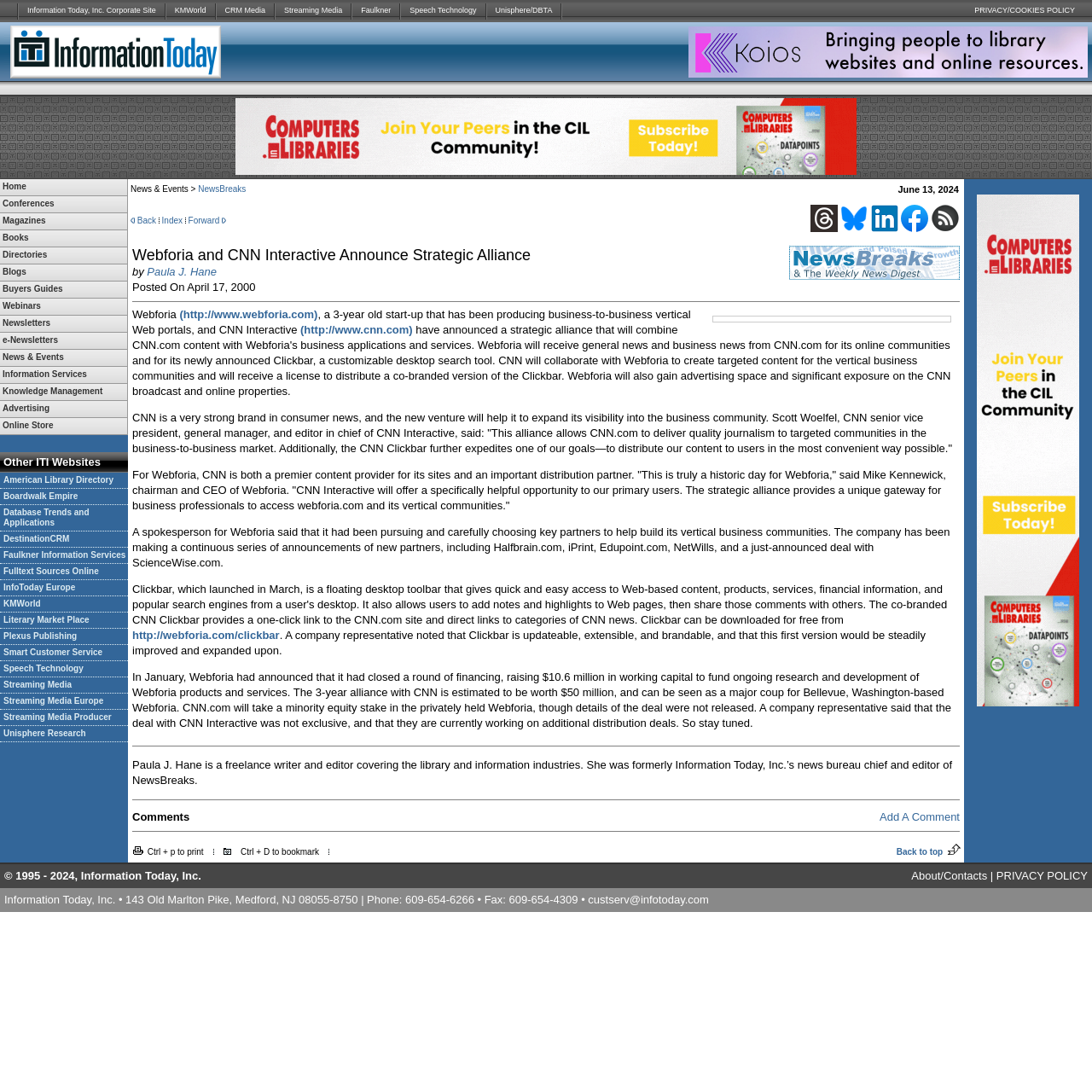Please provide the bounding box coordinates for the UI element as described: "Database Trends and Applications". The coordinates must be four floats between 0 and 1, represented as [left, top, right, bottom].

[0.0, 0.462, 0.117, 0.487]